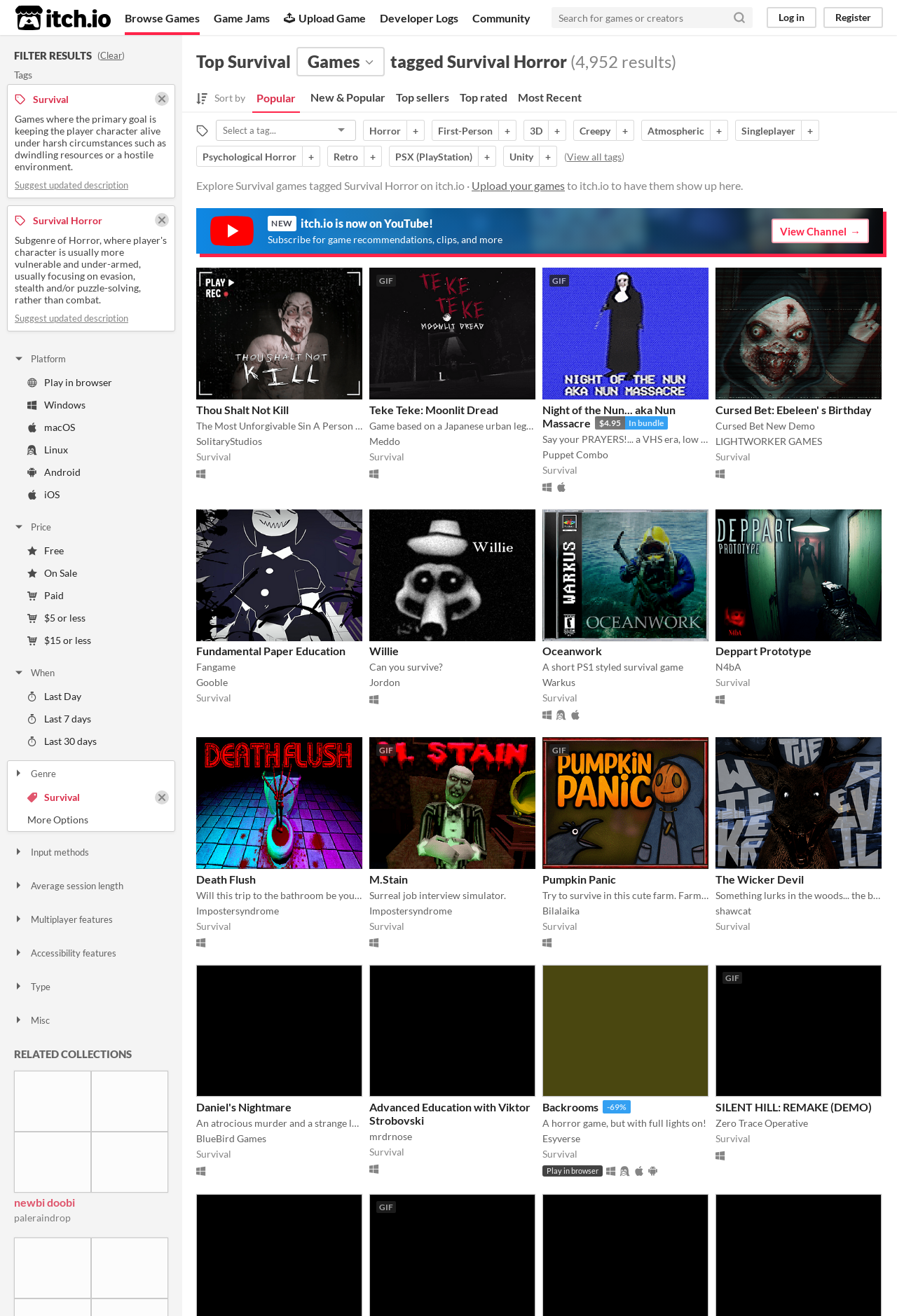What platforms are available for playing games?
Analyze the image and provide a thorough answer to the question.

The webpage lists multiple platforms available for playing games, including Play in browser, Windows, macOS, Linux, Android, and iOS, as indicated by the links under the 'Platform' button.